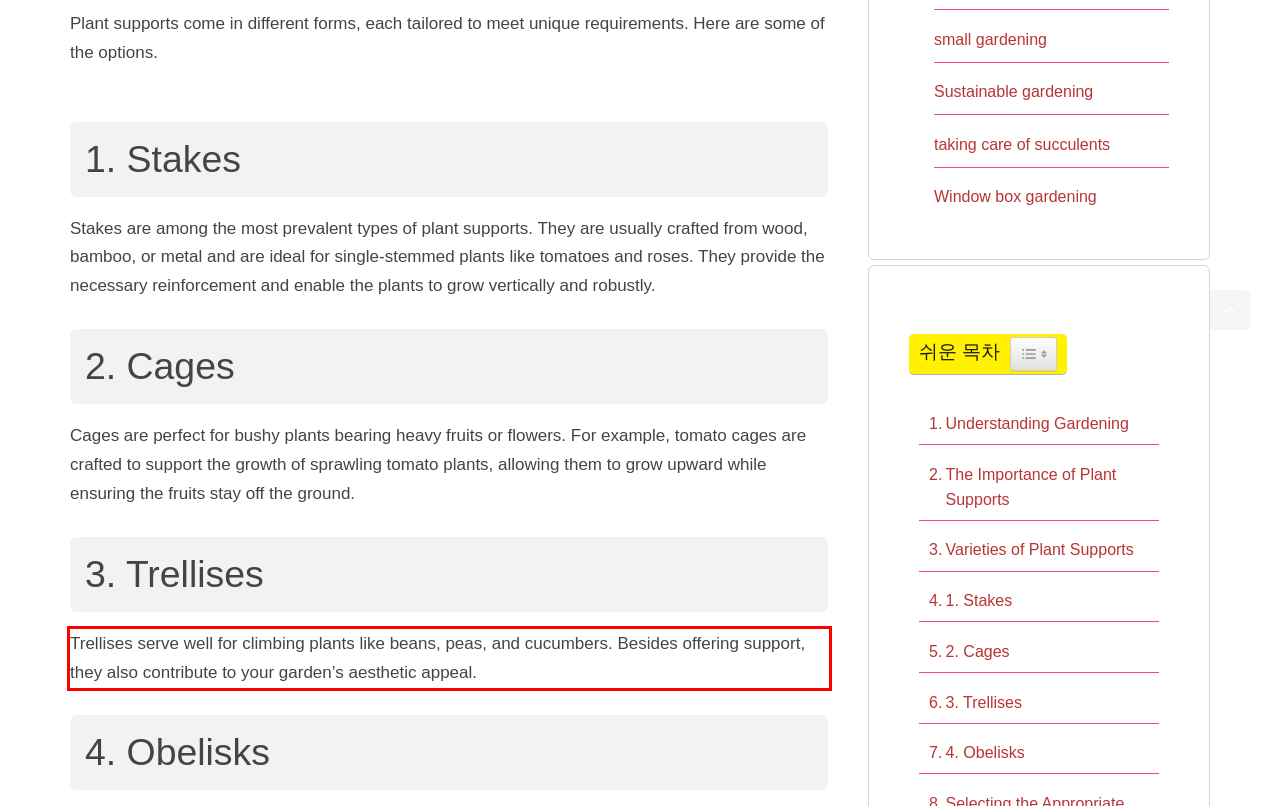You are presented with a webpage screenshot featuring a red bounding box. Perform OCR on the text inside the red bounding box and extract the content.

Trellises serve well for climbing plants like beans, peas, and cucumbers. Besides offering support, they also contribute to your garden’s aesthetic appeal.